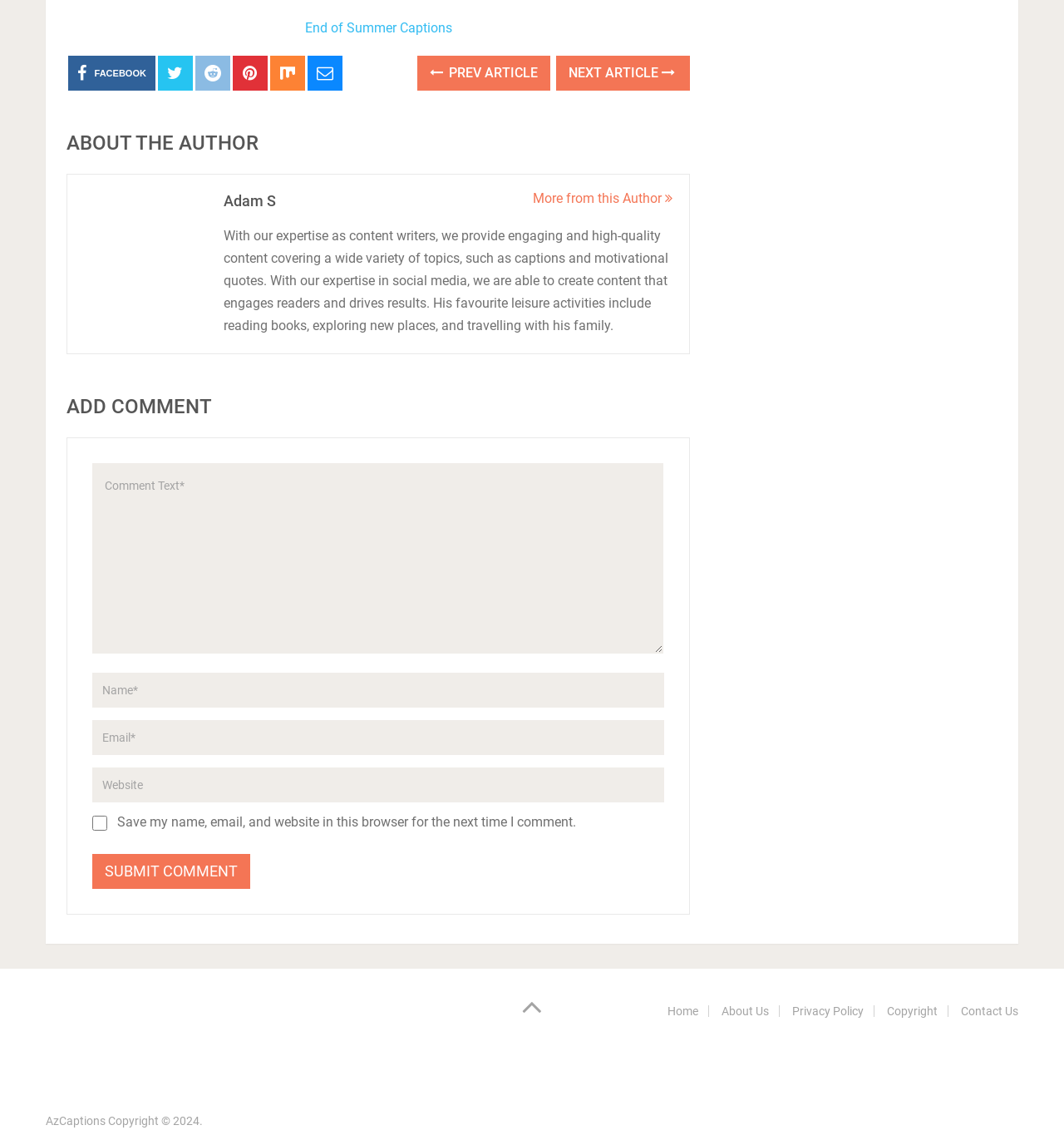What is the favourite leisure activity of the author?
By examining the image, provide a one-word or phrase answer.

Reading books